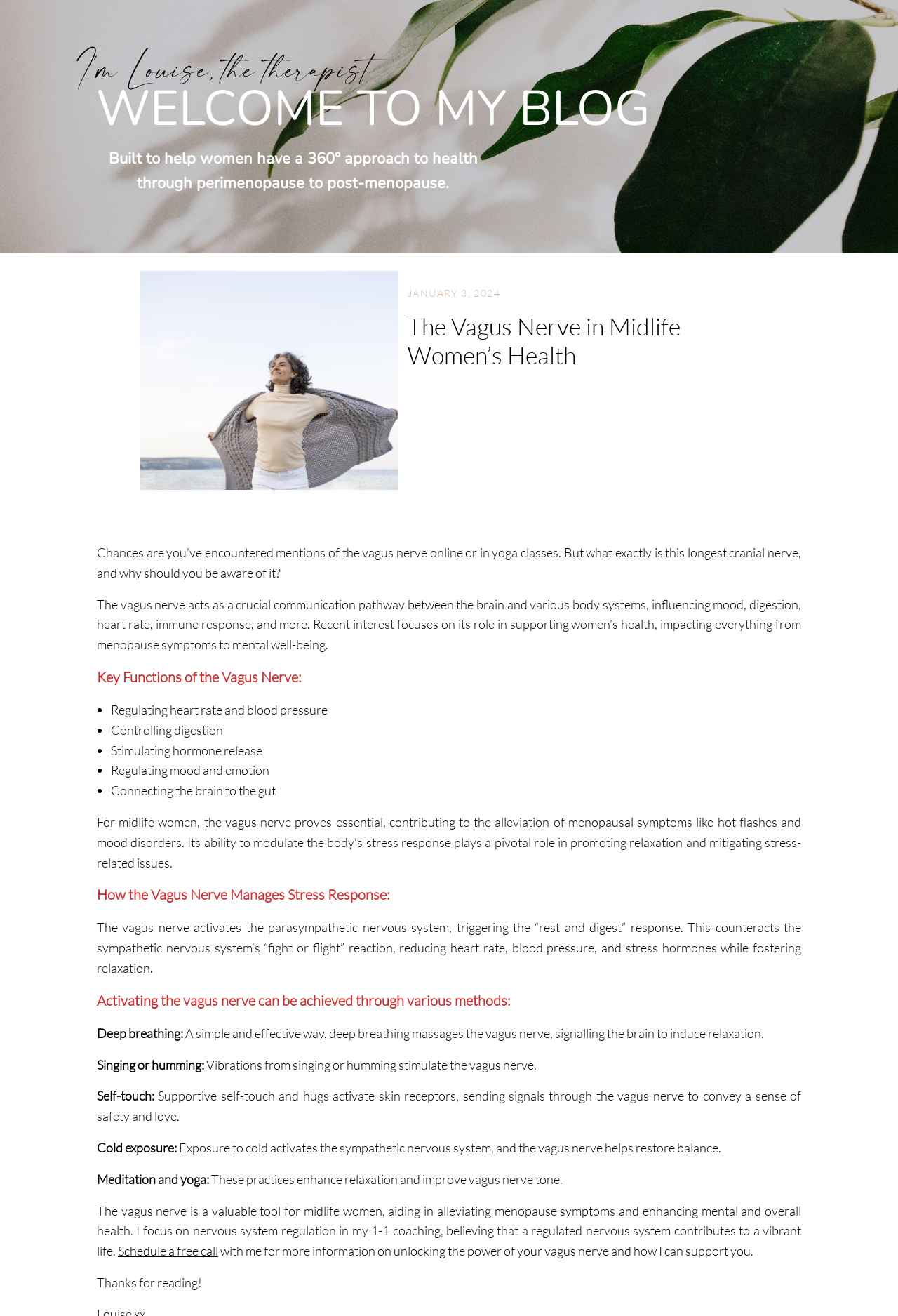How can the vagus nerve be activated?
Provide a one-word or short-phrase answer based on the image.

Deep breathing, singing, self-touch, cold exposure, meditation, and yoga